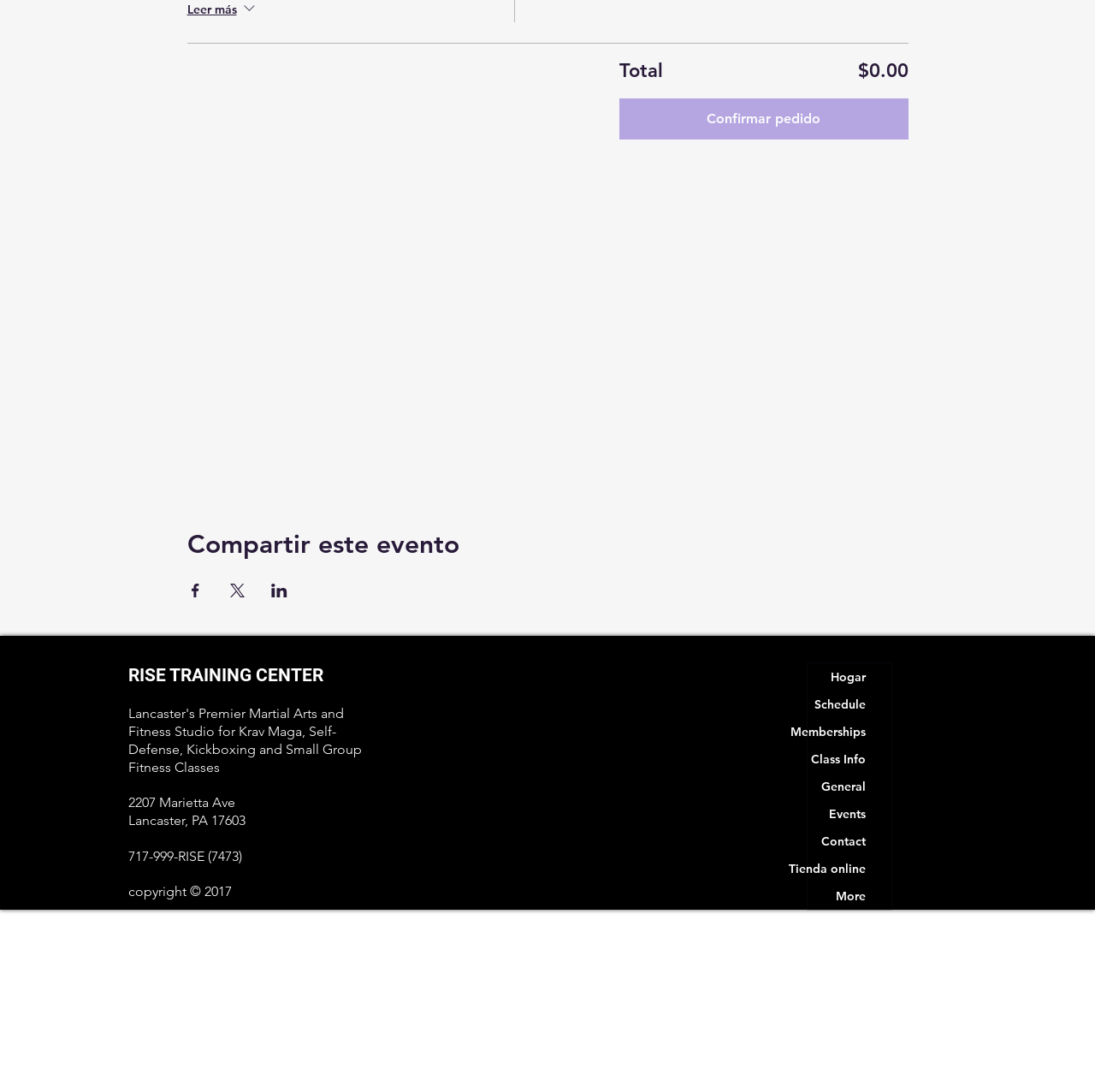Pinpoint the bounding box coordinates of the area that must be clicked to complete this instruction: "View Class Info".

[0.738, 0.683, 0.814, 0.708]